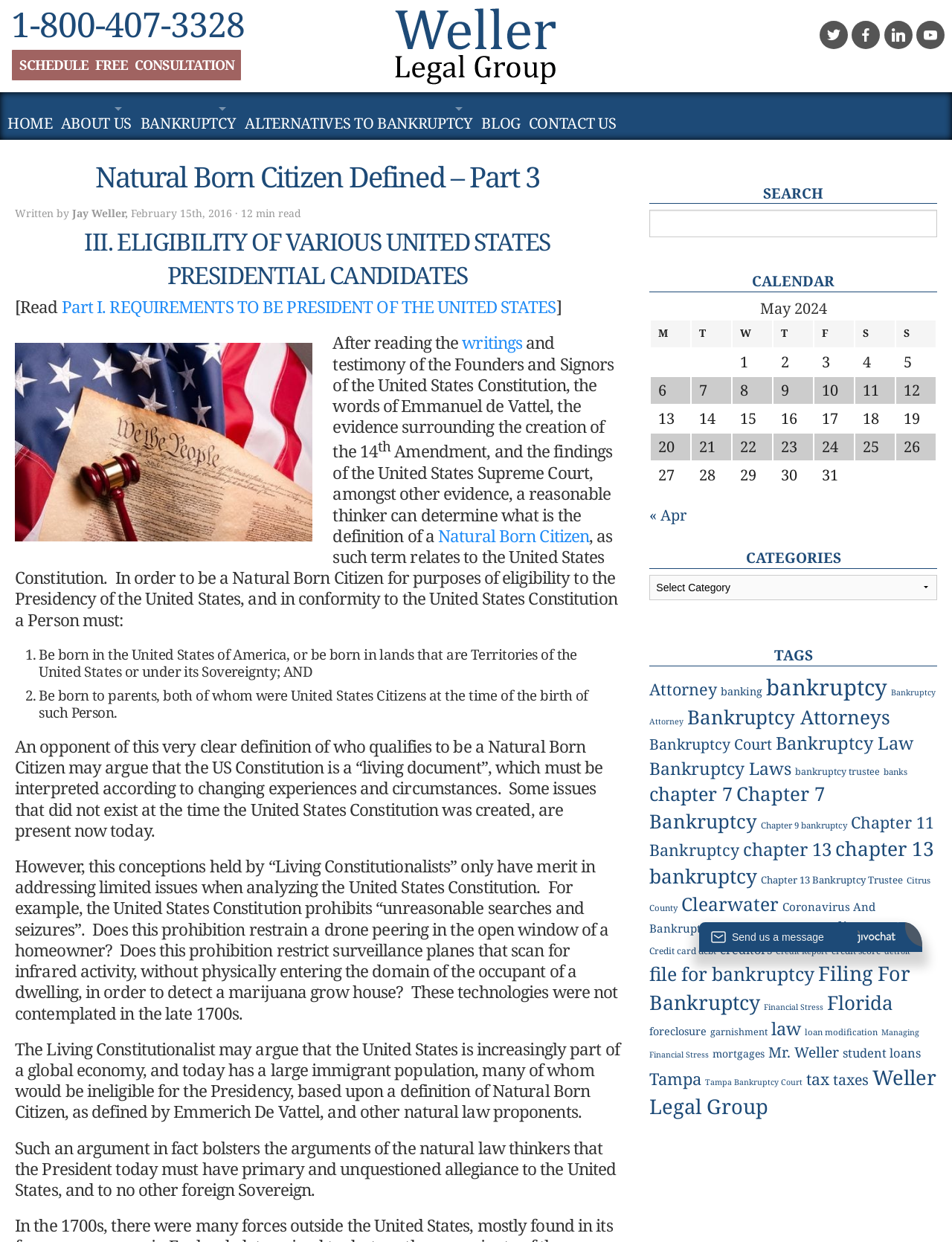Write an extensive caption that covers every aspect of the webpage.

This webpage is about the definition of a natural born citizen, specifically part 3 of a series. At the top, there is a header with the title "Natural Born Citizen Defined – Part 3" and a link to the author, Jay Weller, a Clearwater Bankruptcy Lawyer. Below the header, there are several links to other parts of the website, including "Home", "About Us", "Bankruptcy", "Alternatives to Bankruptcy", "Blog", and "Contact Us".

The main content of the webpage is divided into sections. The first section discusses the eligibility of various United States presidential candidates. There is a heading "III. ELIGIBILITY OF VARIOUS UNITED STATES PRESIDENTIAL CANDIDATES" followed by a paragraph of text and a link to "Part I. REQUIREMENTS TO BE PRESIDENT OF THE UNITED STATES". Below this, there is an image with the same title as the webpage.

The next section explains the definition of a natural born citizen, citing the writings of the Founders and Signors of the United States Constitution, Emmanuel de Vattel, and the evidence surrounding the creation of the 14th Amendment. This section is divided into two parts, with a list of two points that a person must meet to be considered a natural born citizen.

Following this, there is a section that discusses the opposing view of "Living Constitutionalists" who argue that the US Constitution is a "living document" that must be interpreted according to changing experiences and circumstances. The author counters this argument, stating that it only has merit in addressing limited issues when analyzing the United States Constitution.

On the right side of the webpage, there is a search bar and a calendar for May 2024. The calendar displays the days of the month, with some days having numbers in the corresponding grid cells.

At the bottom of the webpage, there are several links to social media platforms, including Facebook, Twitter, LinkedIn, and Google+.